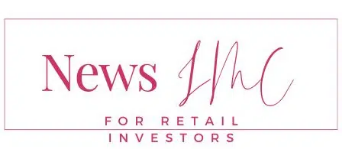Describe all significant details and elements found in the image.

The image features the logo of "News IMC," prominently designed to appeal to retail investors. The logo is characterized by a sophisticated and modern aesthetic, with the words "News IMC" presented in a stylized font. The phrase "FOR RETAIL INVESTORS" is depicted in a clean, straightforward manner beneath the main logo, emphasizing the platform's focus on providing relevant financial news and insights tailored for retail investors. The color scheme and typography suggest a professional yet approachable brand identity, aimed at engaging its audience with essential investment information.